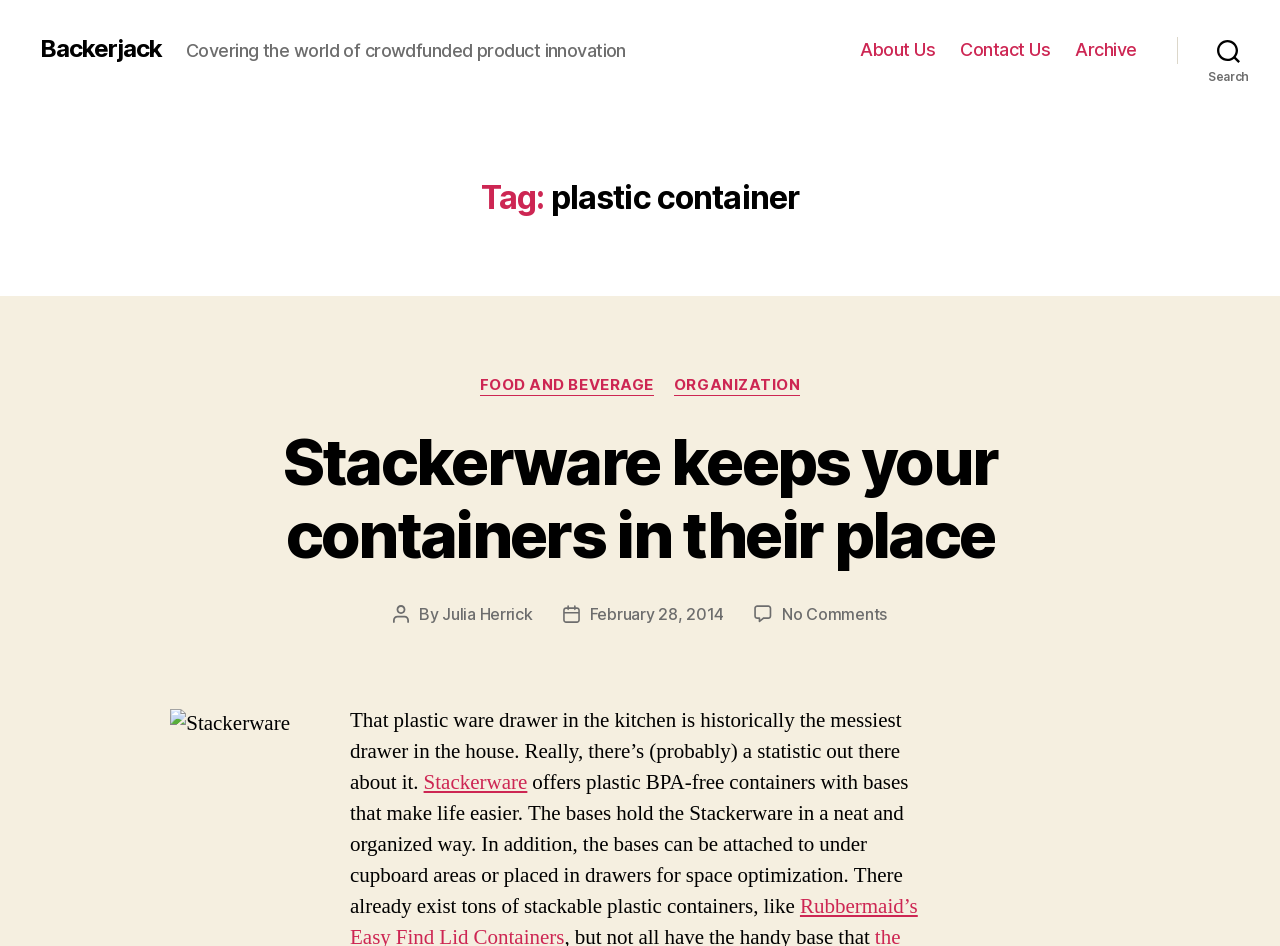Please provide the bounding box coordinates for the element that needs to be clicked to perform the following instruction: "Share on Facebook". The coordinates should be given as four float numbers between 0 and 1, i.e., [left, top, right, bottom].

None